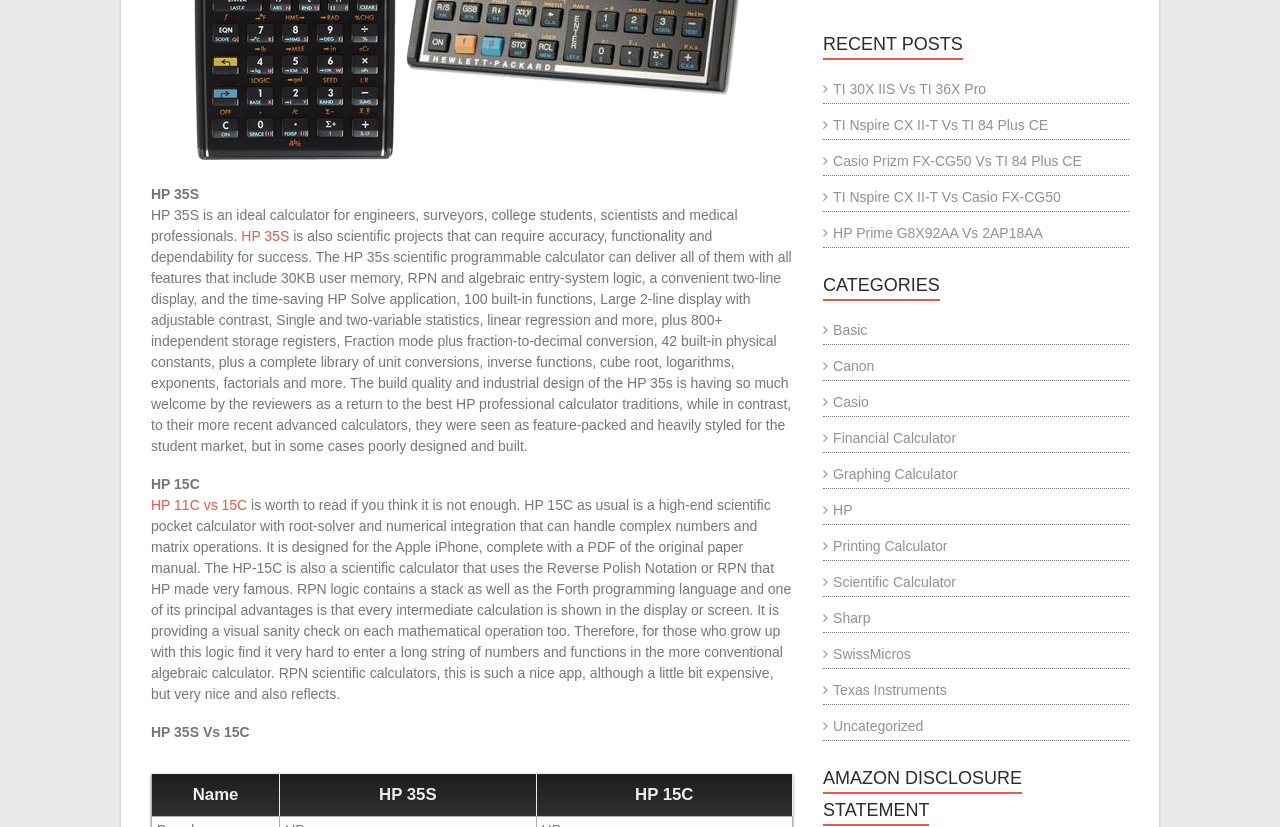Using the given description, provide the bounding box coordinates formatted as (top-left x, top-left y, bottom-right x, bottom-right y), with all values being floating point numbers between 0 and 1. Description: HP Prime G8X92AA Vs 2AP18AA

[0.643, 0.272, 0.815, 0.291]